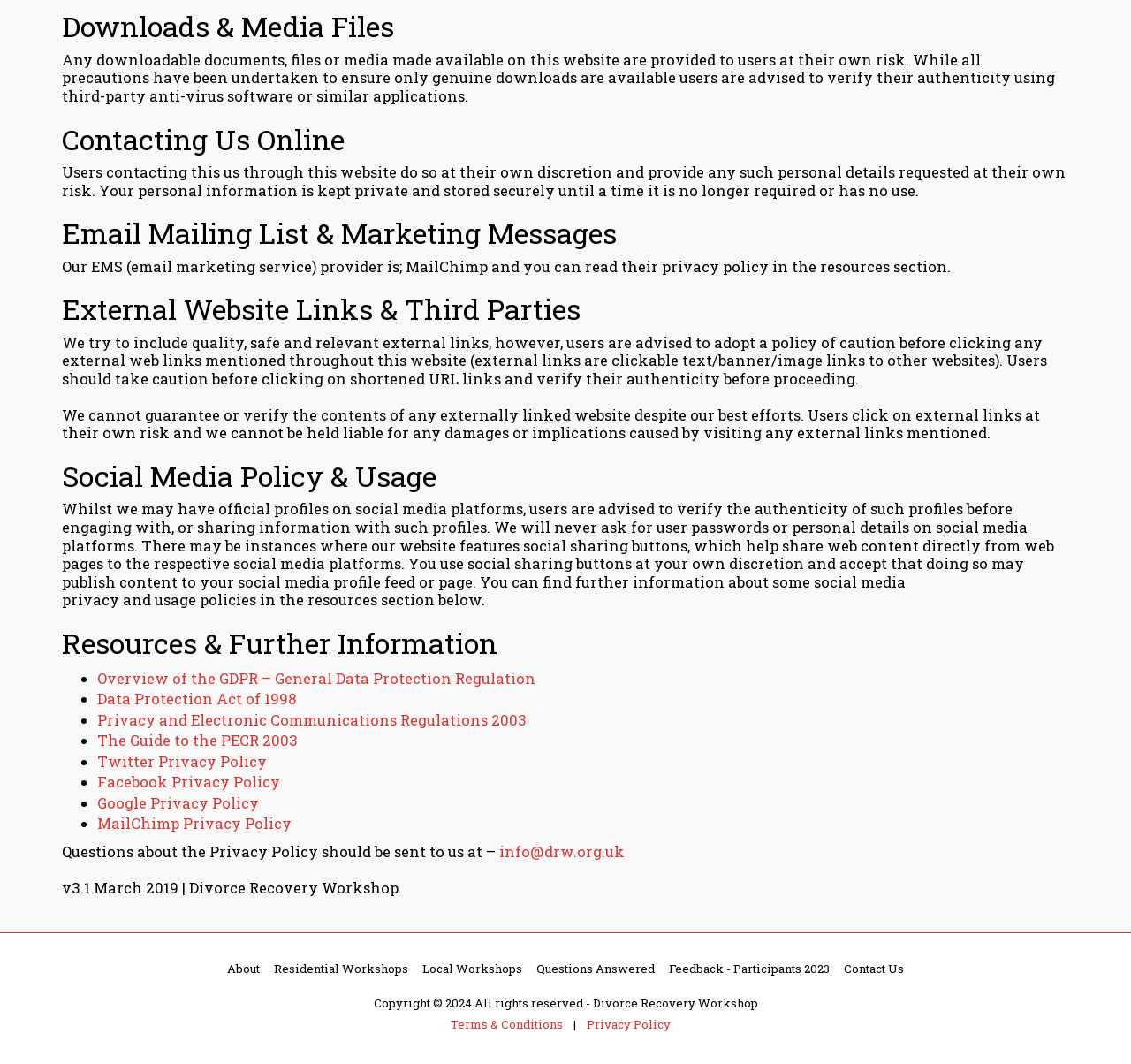Provide the bounding box coordinates for the UI element that is described by this text: "info@drw.org.uk". The coordinates should be in the form of four float numbers between 0 and 1: [left, top, right, bottom].

[0.441, 0.792, 0.552, 0.809]